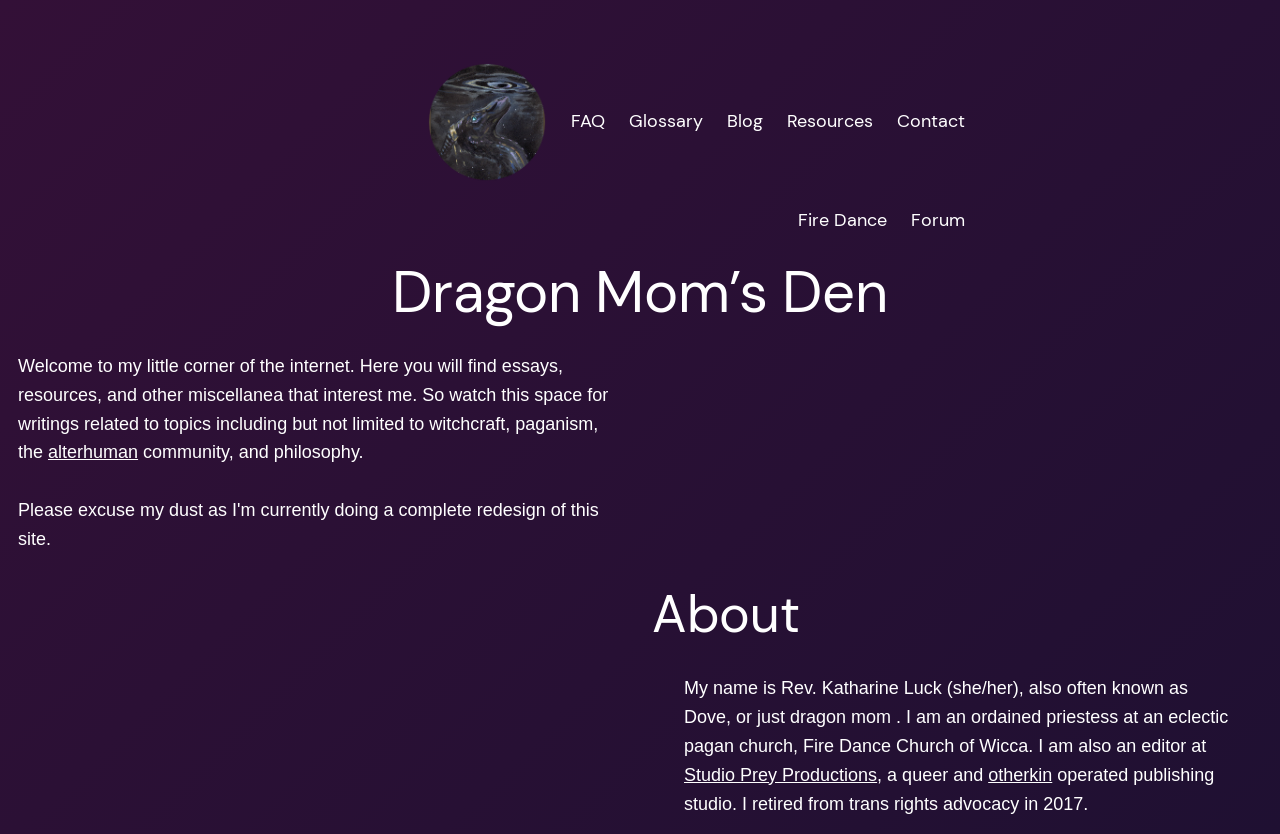Given the webpage screenshot and the description, determine the bounding box coordinates (top-left x, top-left y, bottom-right x, bottom-right y) that define the location of the UI element matching this description: otherkin

[0.772, 0.917, 0.822, 0.941]